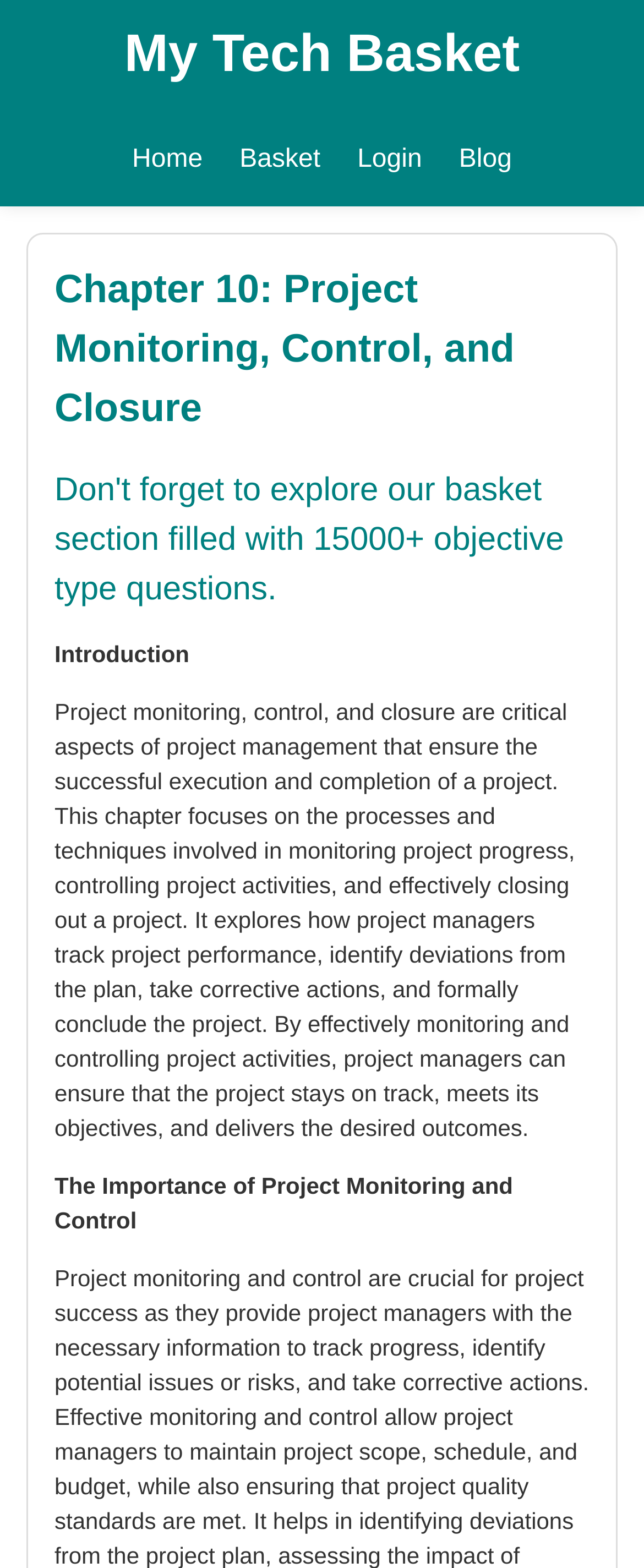Please look at the image and answer the question with a detailed explanation: How many objective type questions are in the basket section?

I found the answer by reading the link element with the text 'Don't forget to explore our basket section filled with 15000+ objective type questions.' which is located below the main heading.